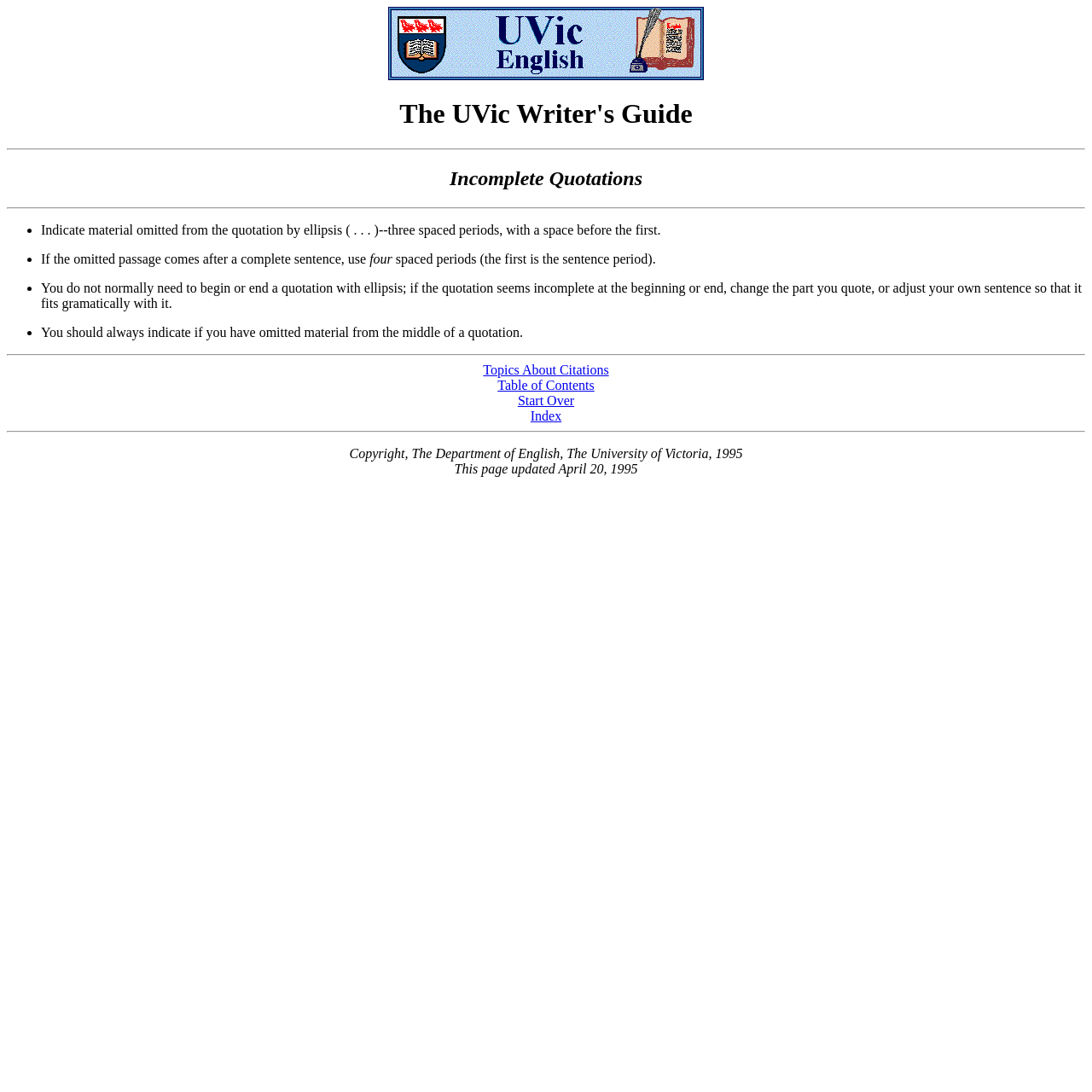Refer to the image and answer the question with as much detail as possible: How many spaced periods are used to indicate omitted material?

The webpage states that three spaced periods, or an ellipsis, are used to indicate material omitted from the quotation. This is mentioned in the first bullet point under the heading 'Incomplete Quotations'.